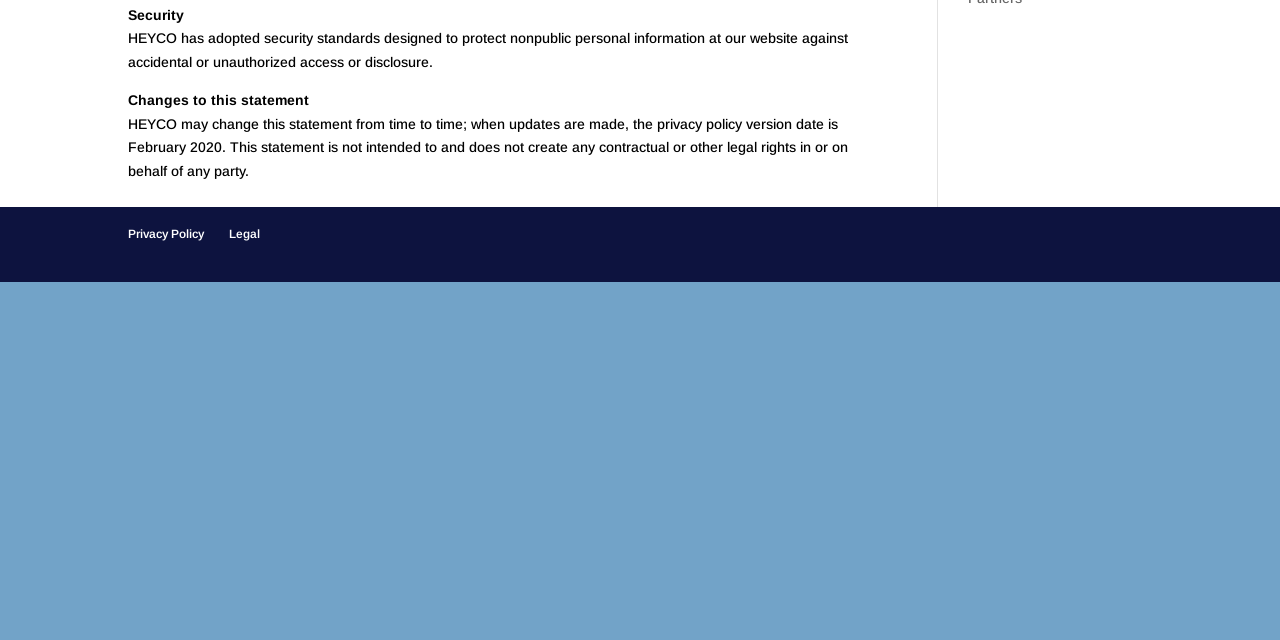Using the element description: "Legal", determine the bounding box coordinates. The coordinates should be in the format [left, top, right, bottom], with values between 0 and 1.

[0.179, 0.355, 0.203, 0.377]